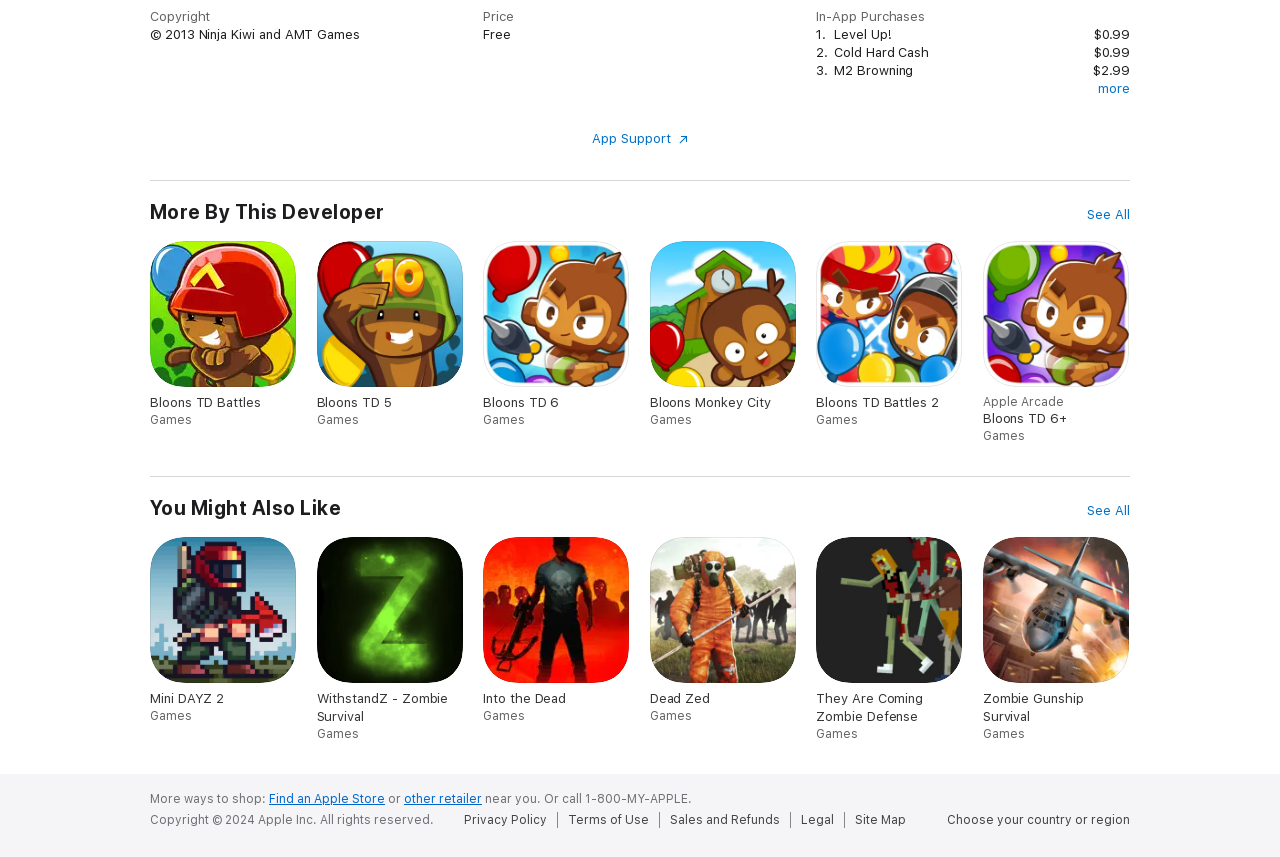Extract the bounding box coordinates for the UI element described by the text: "See All". The coordinates should be in the form of [left, top, right, bottom] with values between 0 and 1.

[0.85, 0.586, 0.883, 0.607]